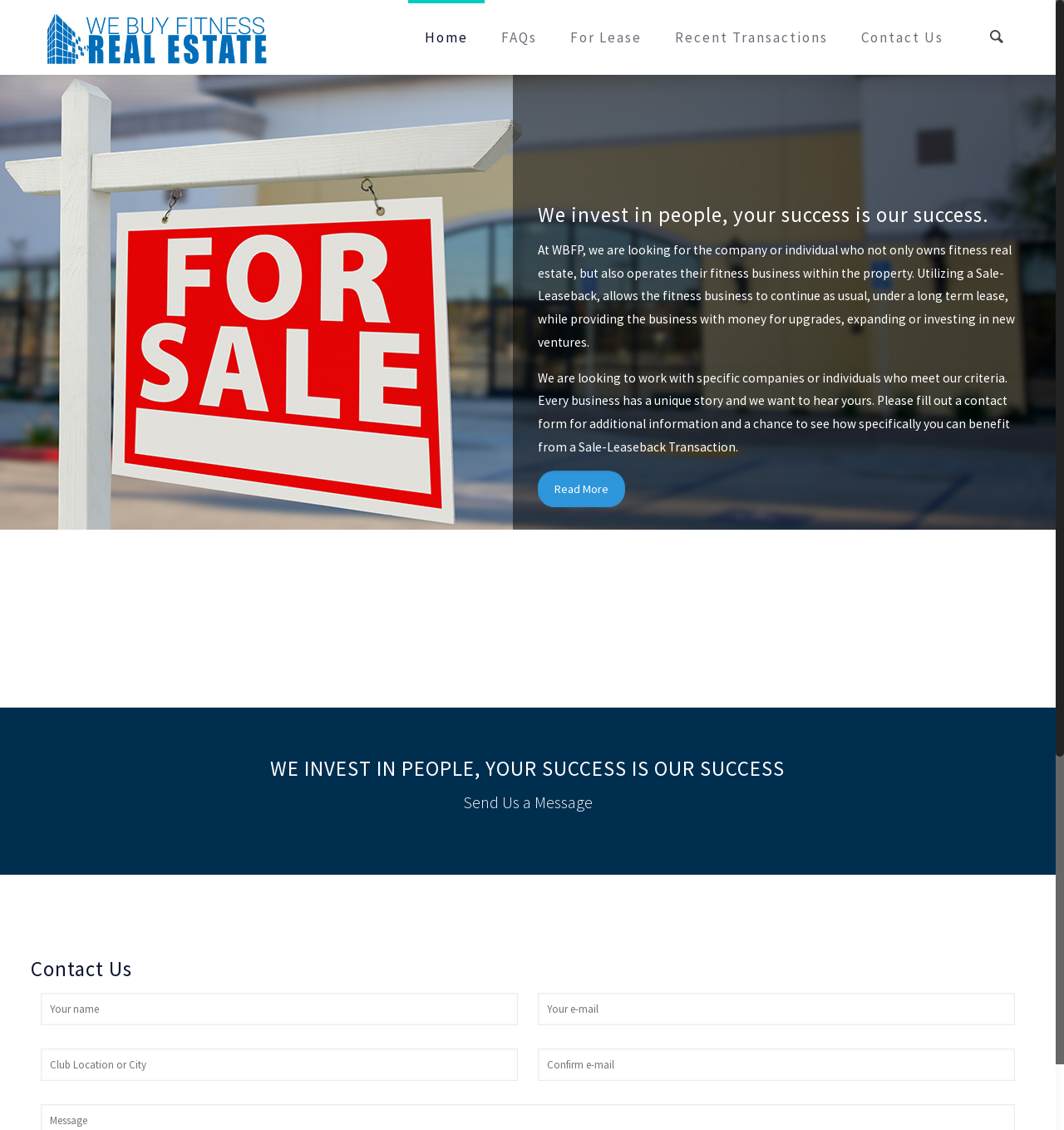Locate the bounding box coordinates of the element you need to click to accomplish the task described by this instruction: "Contact Us".

[0.794, 0.0, 0.902, 0.066]